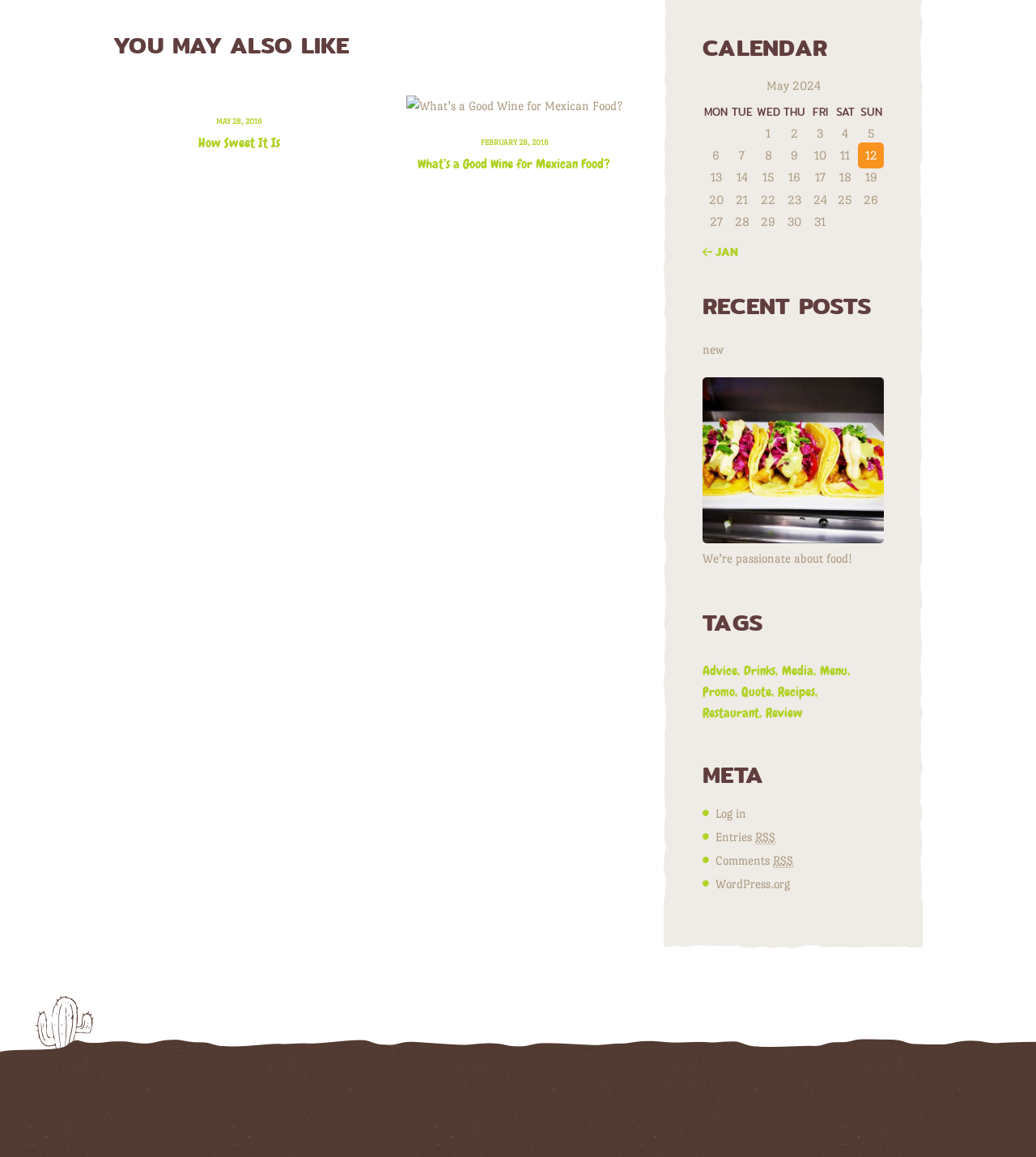Determine the bounding box coordinates of the UI element described below. Use the format (top-left x, top-left y, bottom-right x, bottom-right y) with floating point numbers between 0 and 1: Log in

[0.691, 0.697, 0.72, 0.709]